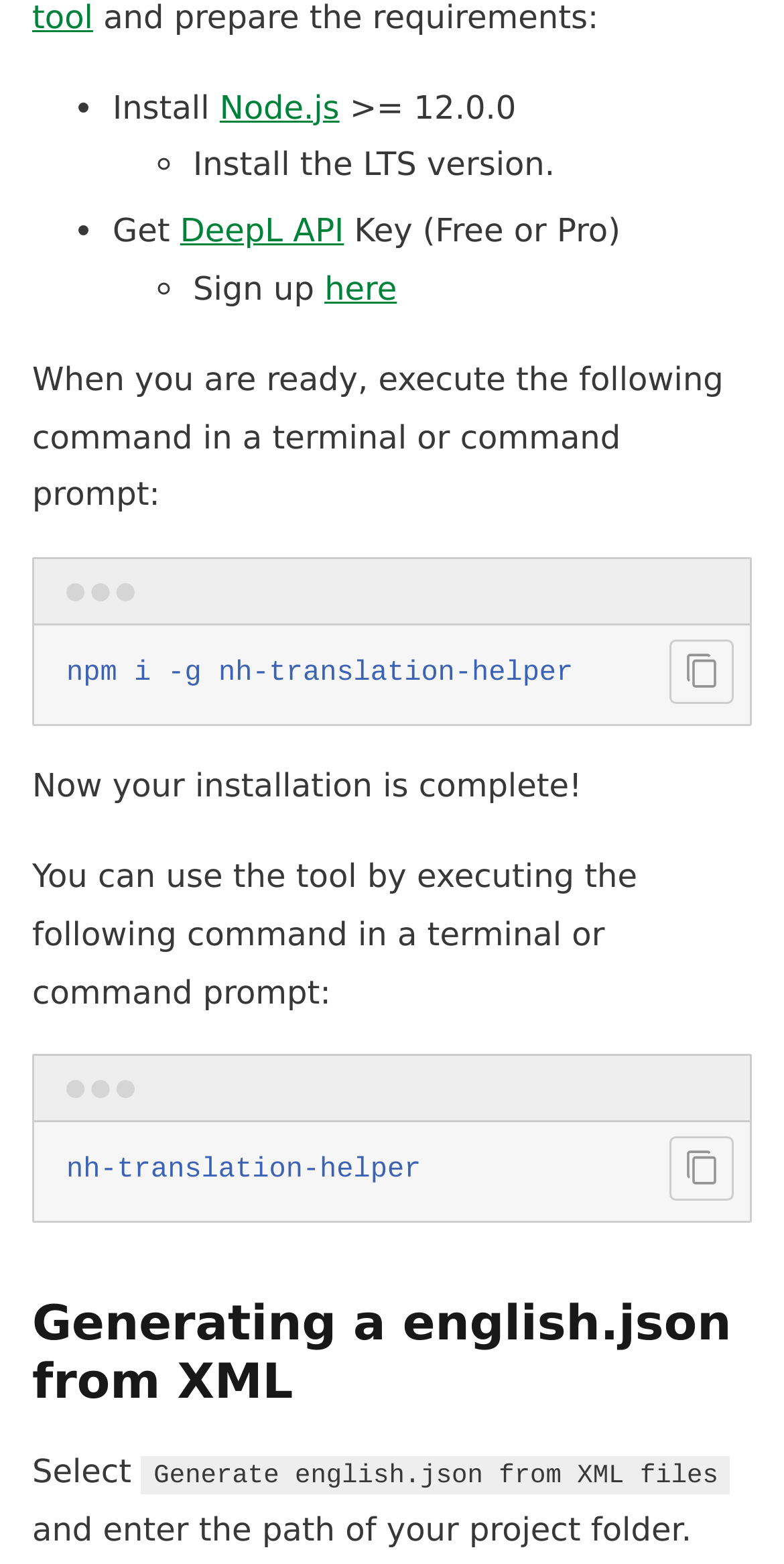Provide a brief response in the form of a single word or phrase:
What is the format of the file generated from XML files?

english.json